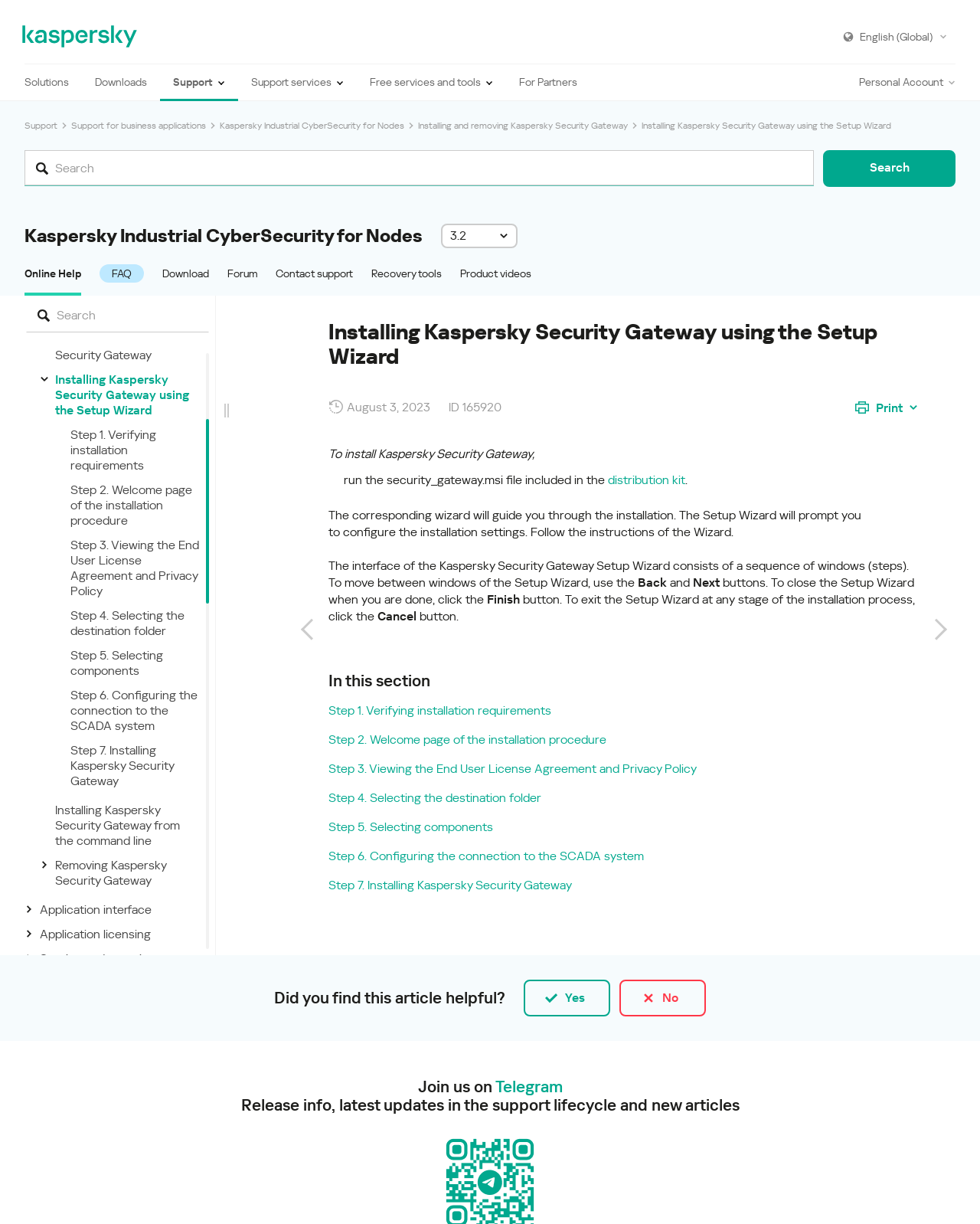Identify the bounding box for the element characterized by the following description: "Step 1. Verifying installation requirements".

[0.335, 0.575, 0.562, 0.587]